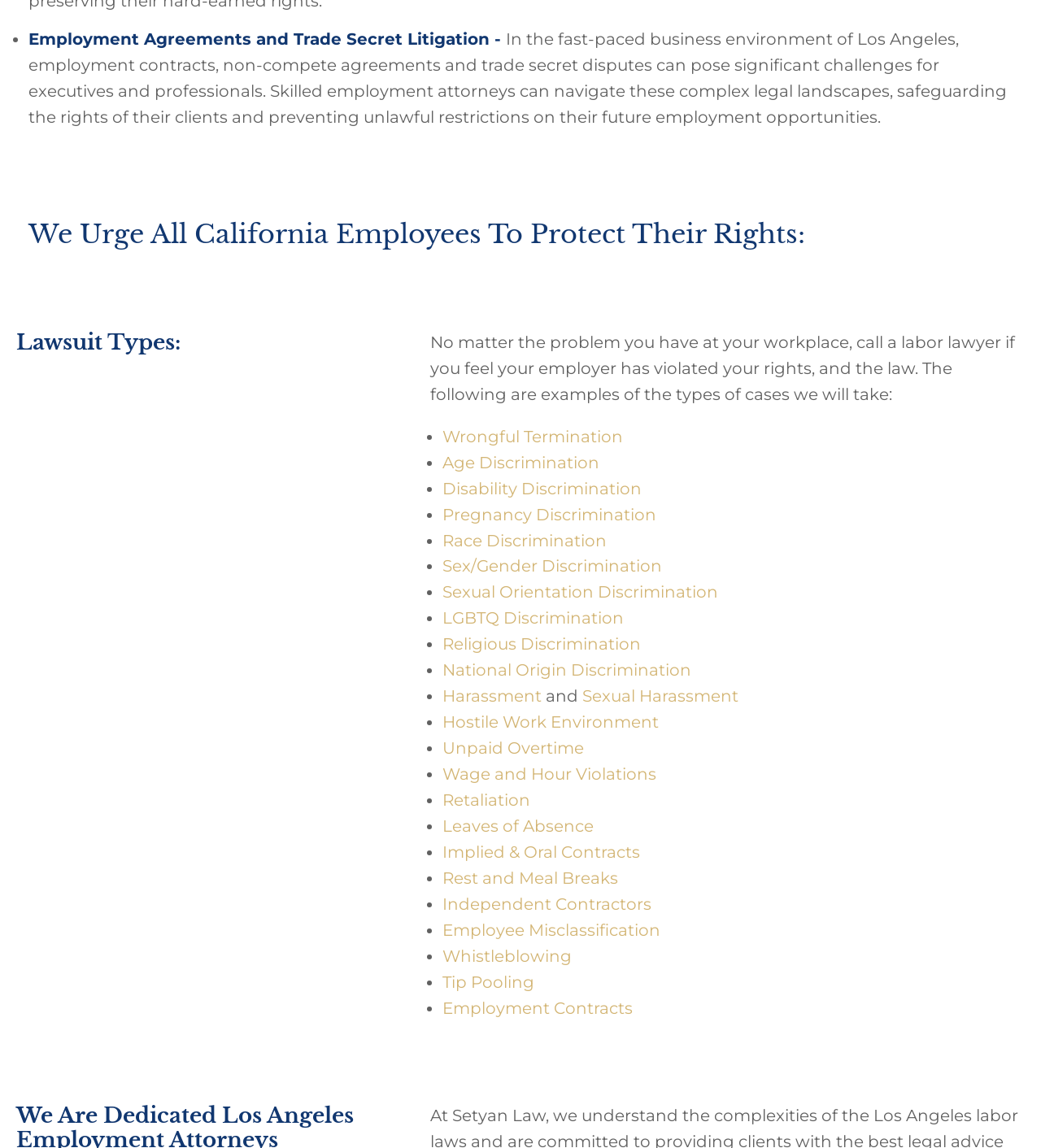Given the element description "Implied & Oral Contracts", identify the bounding box of the corresponding UI element.

[0.425, 0.734, 0.615, 0.751]